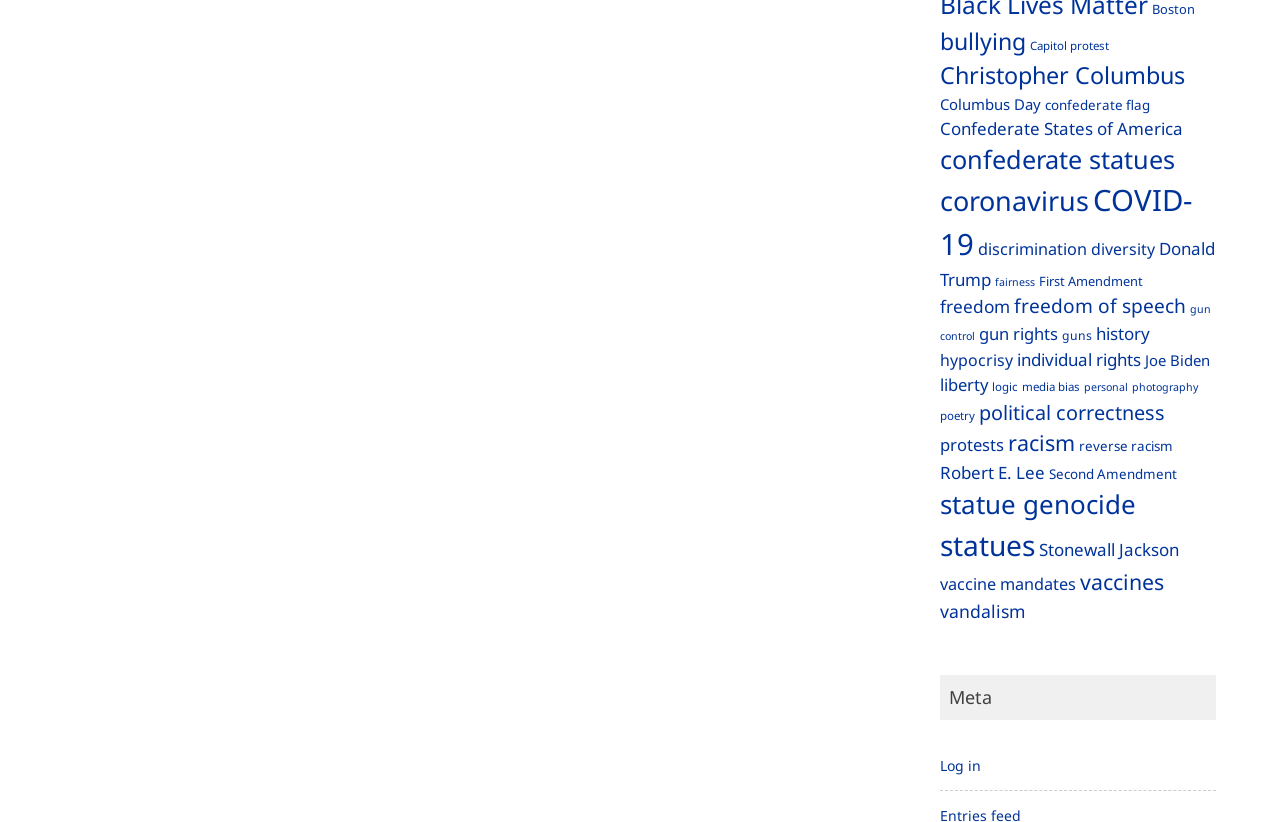What is the last link on the page?
Look at the screenshot and respond with one word or a short phrase.

Log in